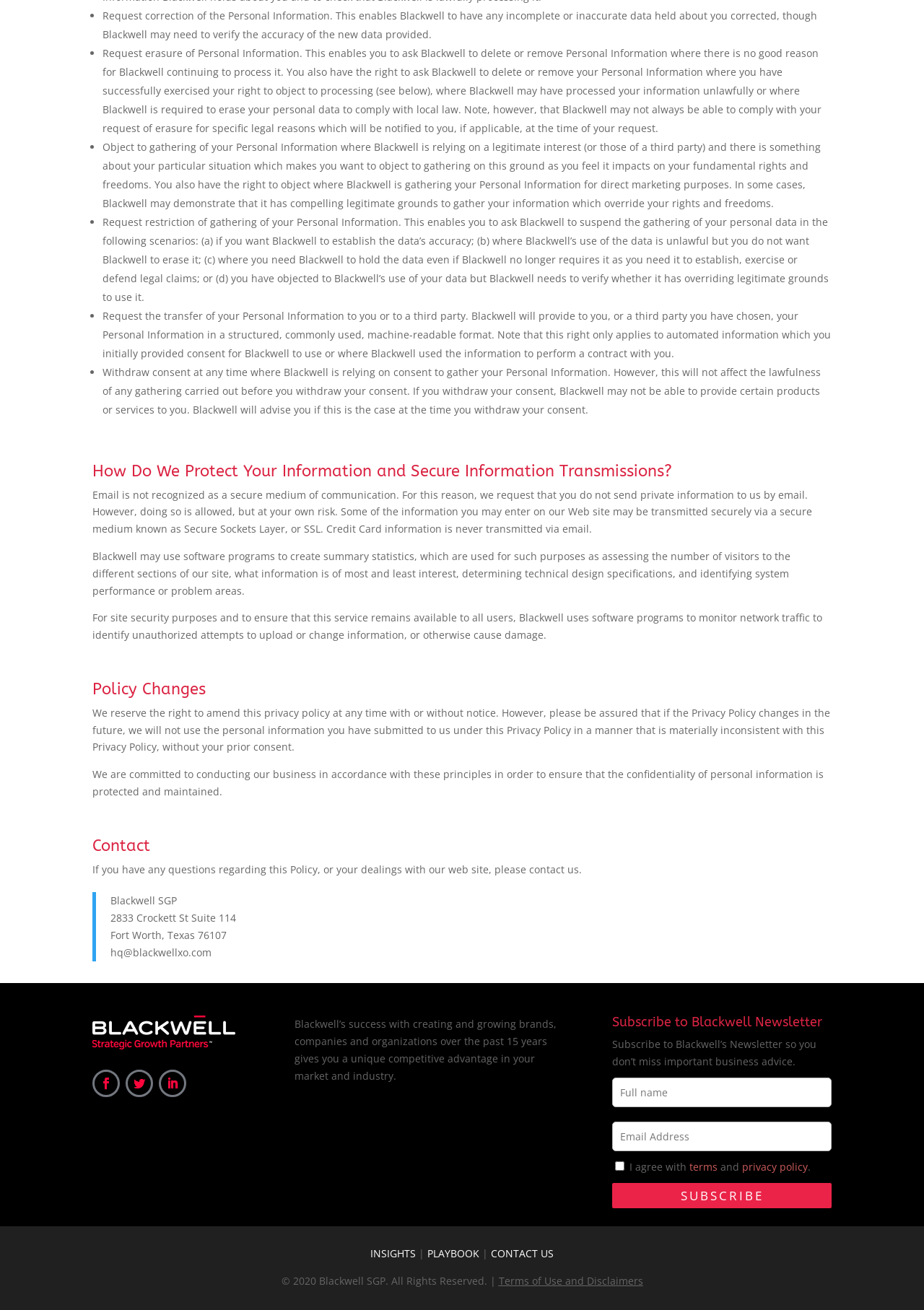Using the description: "CONTACT US", identify the bounding box of the corresponding UI element in the screenshot.

[0.531, 0.951, 0.599, 0.962]